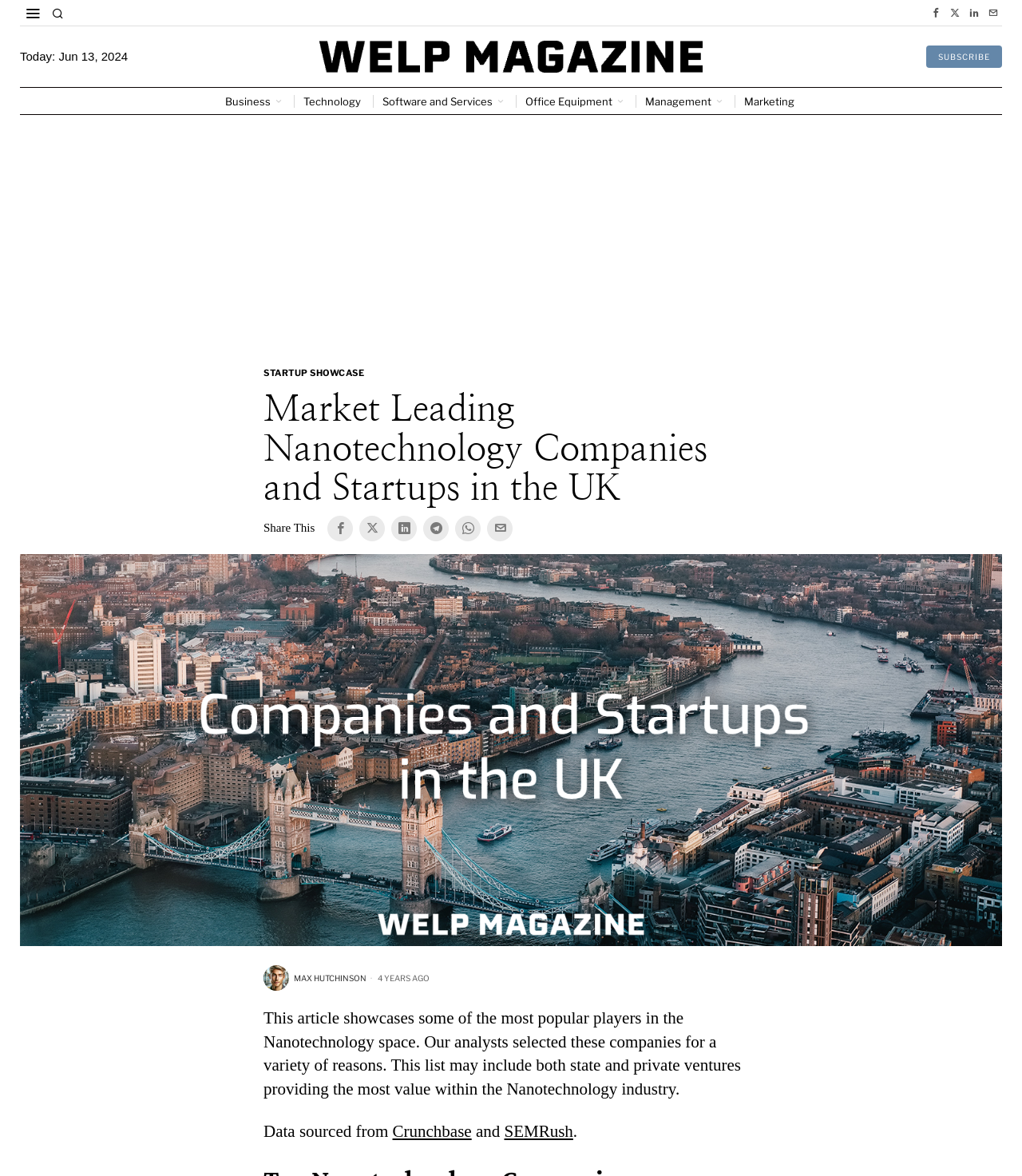Bounding box coordinates are given in the format (top-left x, top-left y, bottom-right x, bottom-right y). All values should be floating point numbers between 0 and 1. Provide the bounding box coordinate for the UI element described as: Management

[0.622, 0.075, 0.719, 0.098]